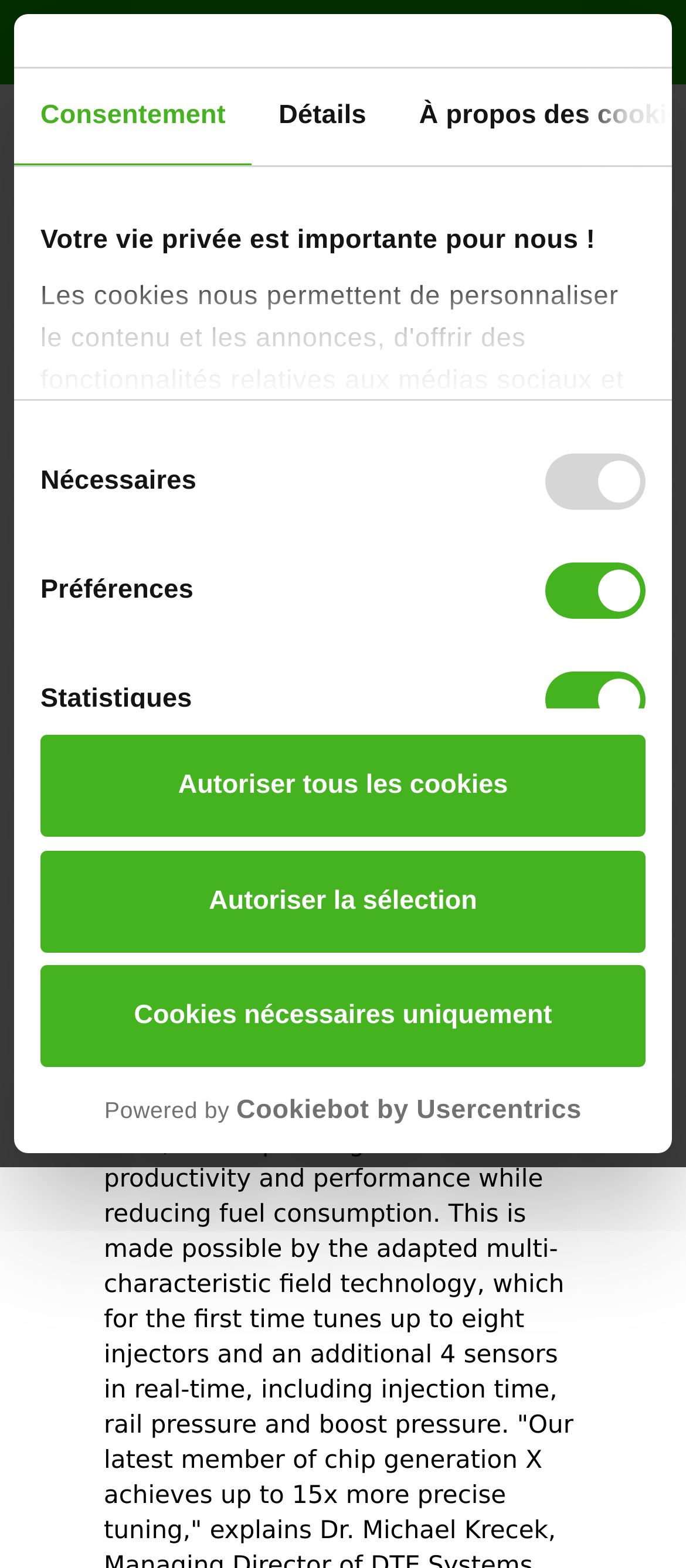What is the company name?
Utilize the image to construct a detailed and well-explained answer.

I inferred the company name from the breadcrumb navigation section, where 'DTE CHIPTUNING' is listed as one of the links.